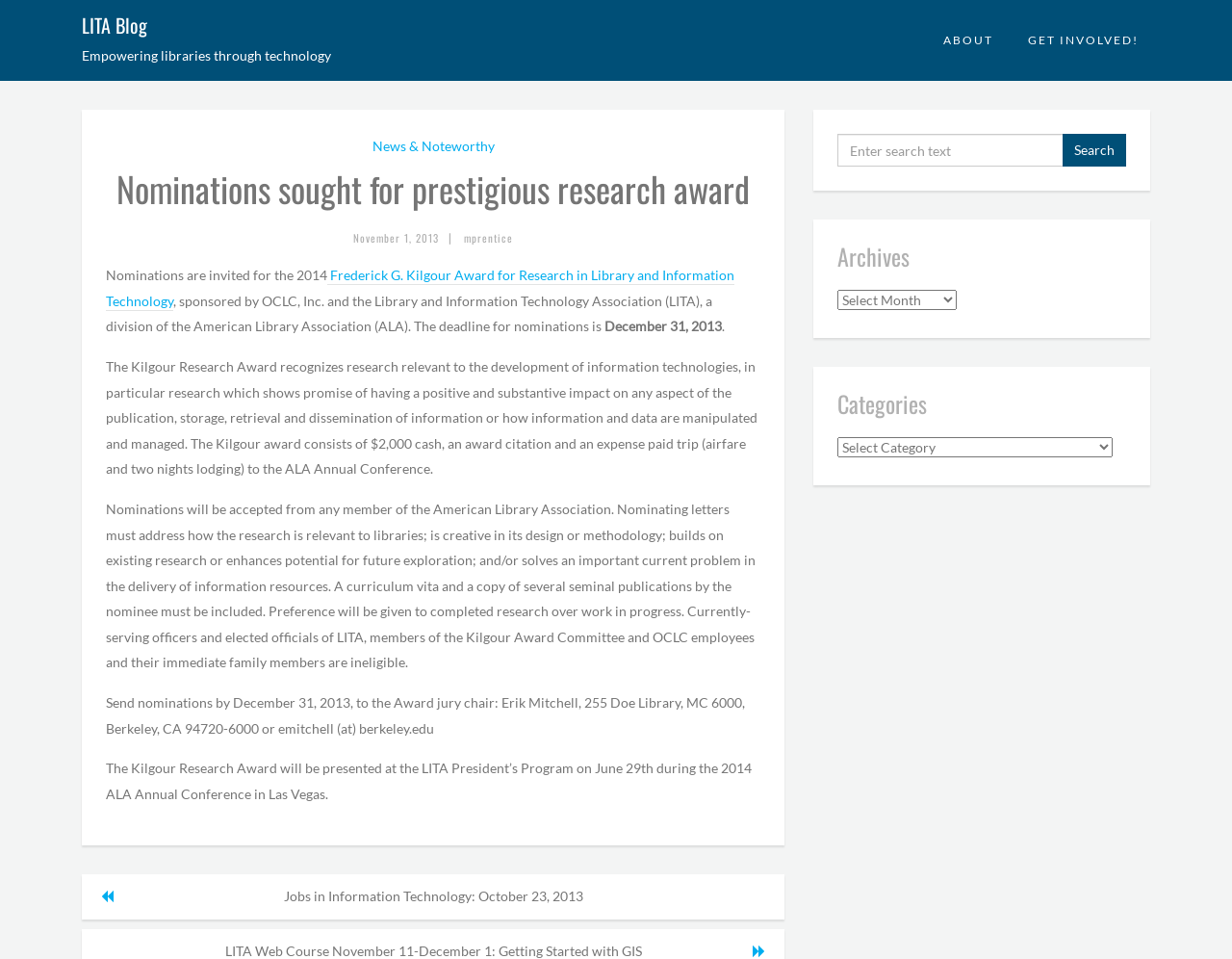Please locate the bounding box coordinates of the element's region that needs to be clicked to follow the instruction: "Search for something". The bounding box coordinates should be provided as four float numbers between 0 and 1, i.e., [left, top, right, bottom].

[0.862, 0.14, 0.914, 0.174]